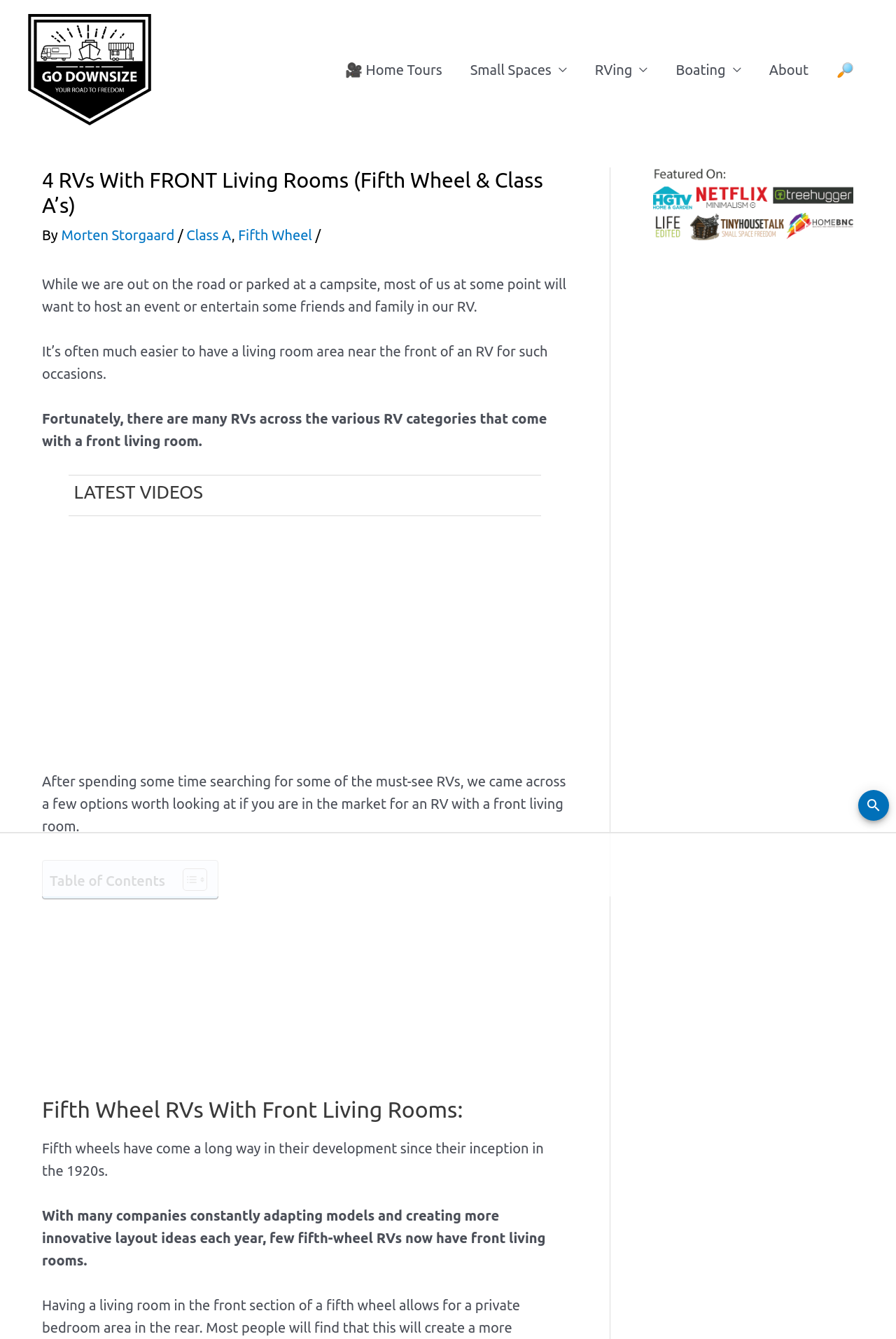What is the author's name mentioned in the webpage?
Look at the image and respond to the question as thoroughly as possible.

The webpage mentions the author's name, Morten Storgaard, along with the categories of RVs being discussed, such as Class A and Fifth Wheel.